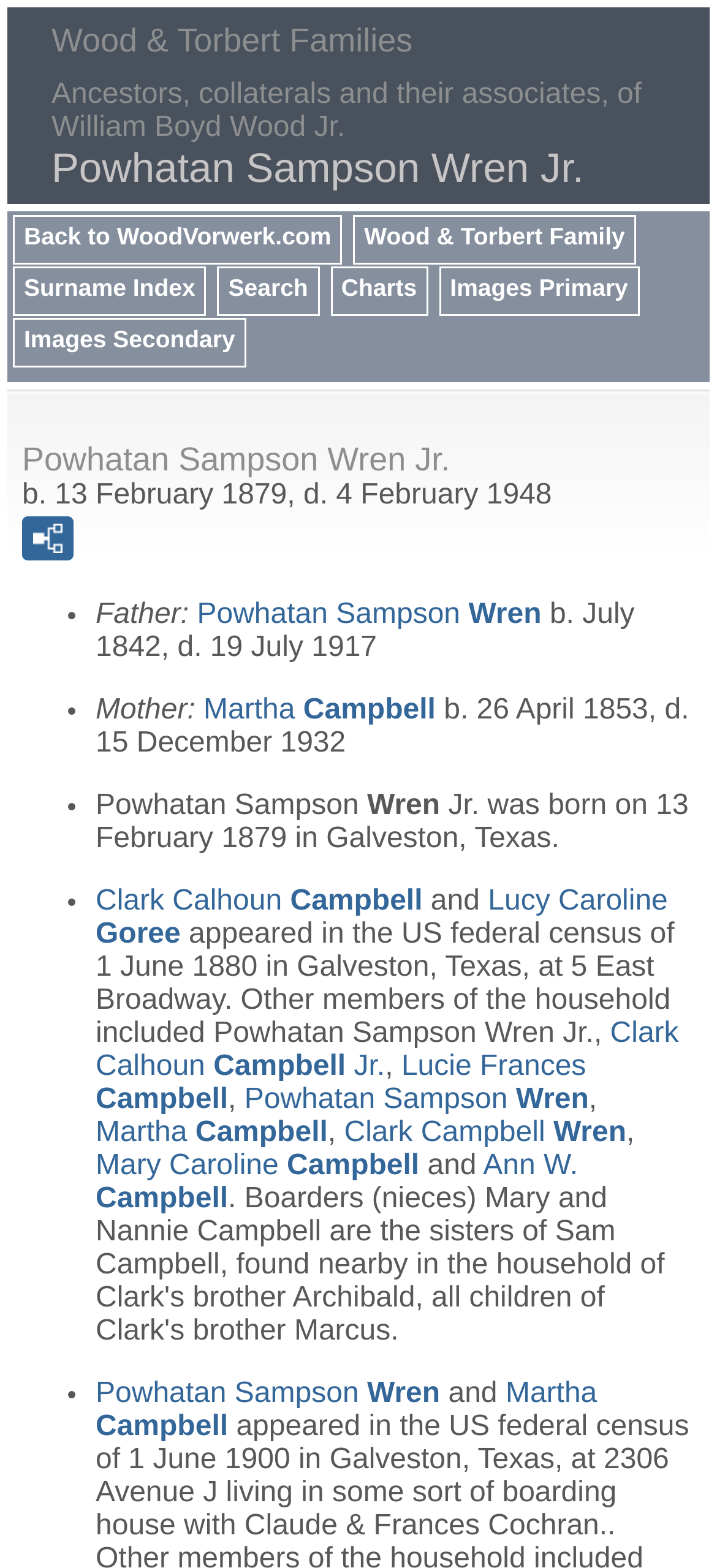Show the bounding box coordinates for the element that needs to be clicked to execute the following instruction: "View Wood & Torbert Family". Provide the coordinates in the form of four float numbers between 0 and 1, i.e., [left, top, right, bottom].

[0.5, 0.138, 0.879, 0.164]